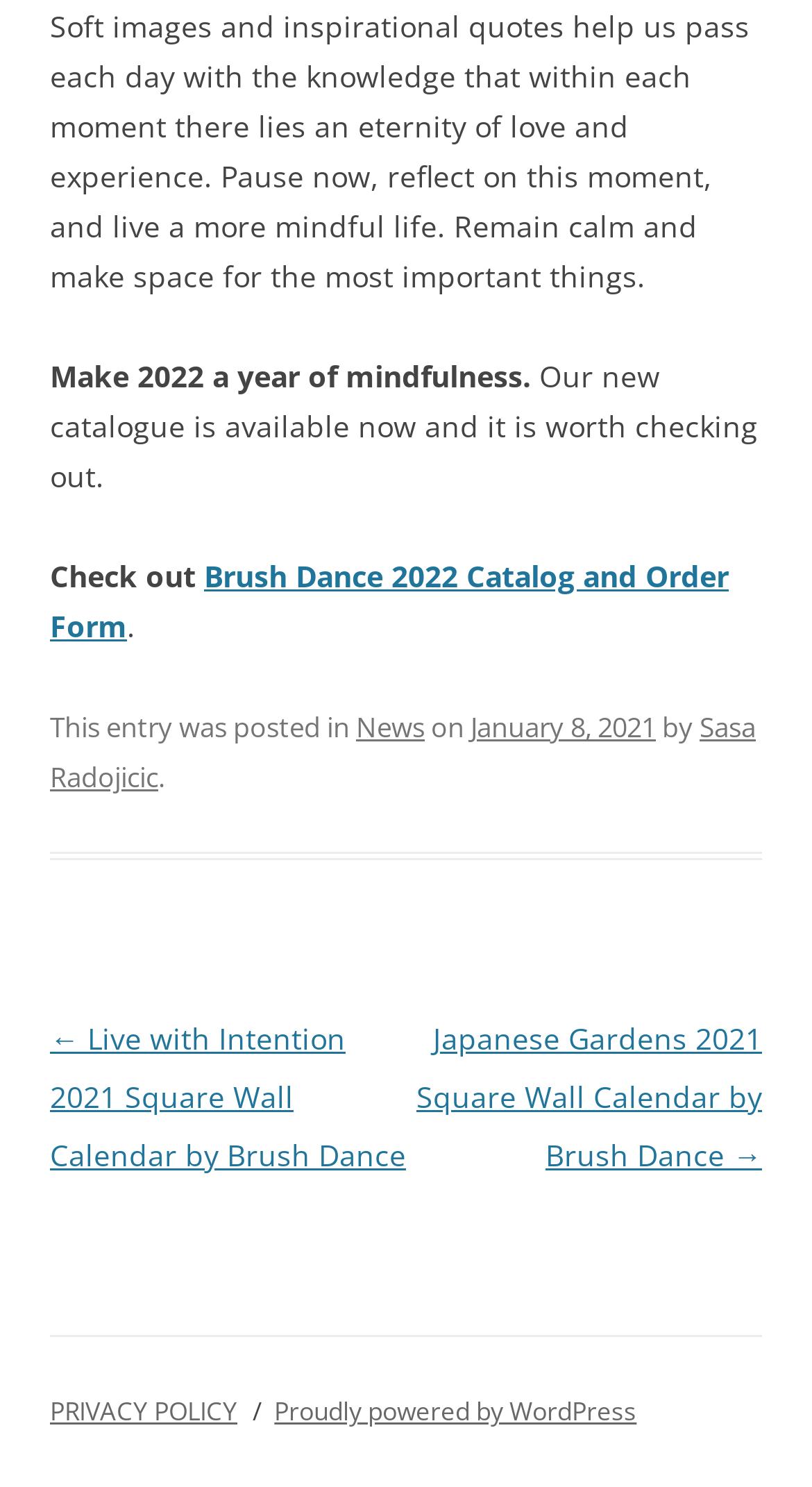Can you specify the bounding box coordinates for the region that should be clicked to fulfill this instruction: "Browse songs starting with A".

None